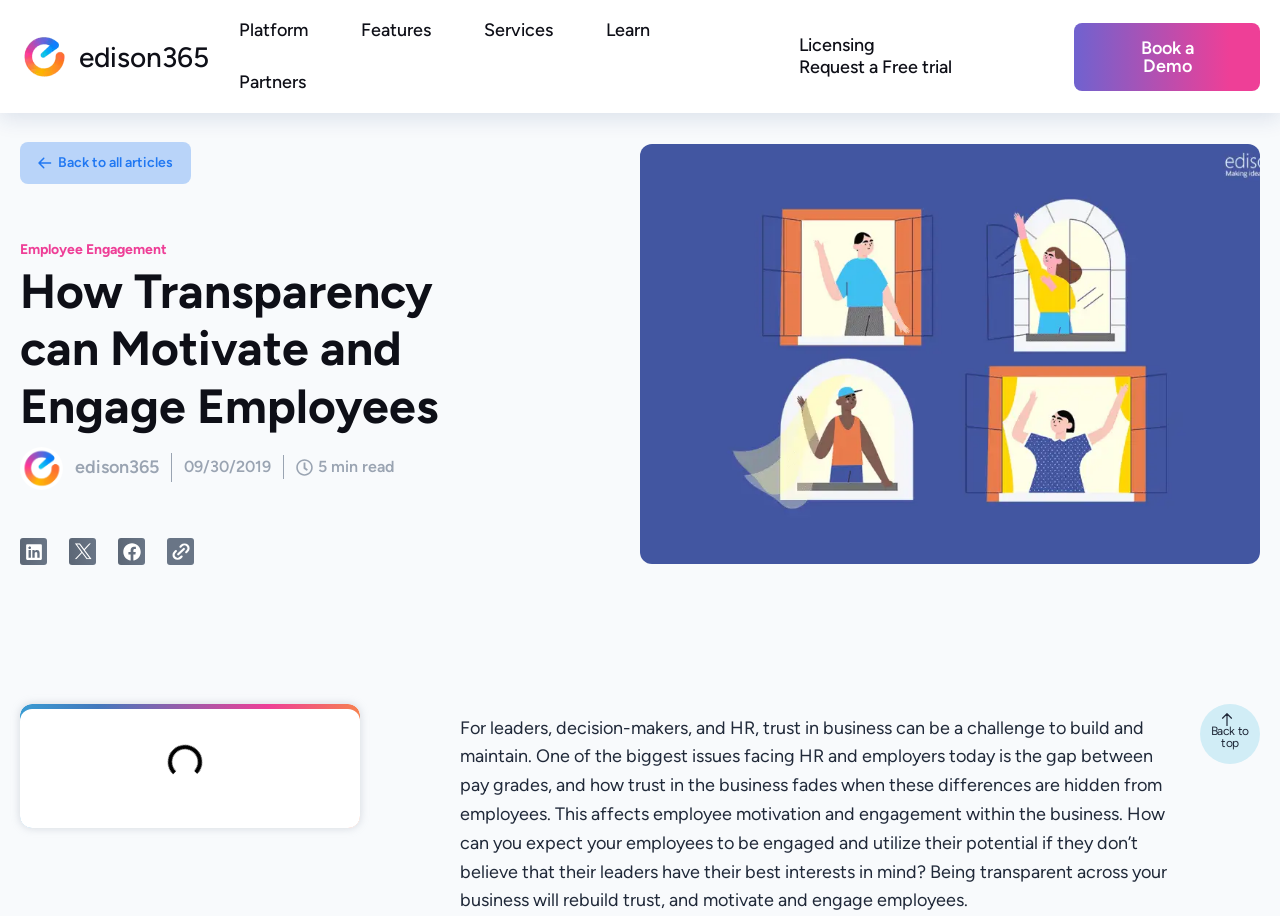What is the main topic of the article?
Provide a thorough and detailed answer to the question.

The main topic of the article is Employee Engagement, which is indicated by the static text 'Employee Engagement' at the top of the webpage, with a bounding box of [0.016, 0.263, 0.13, 0.282].